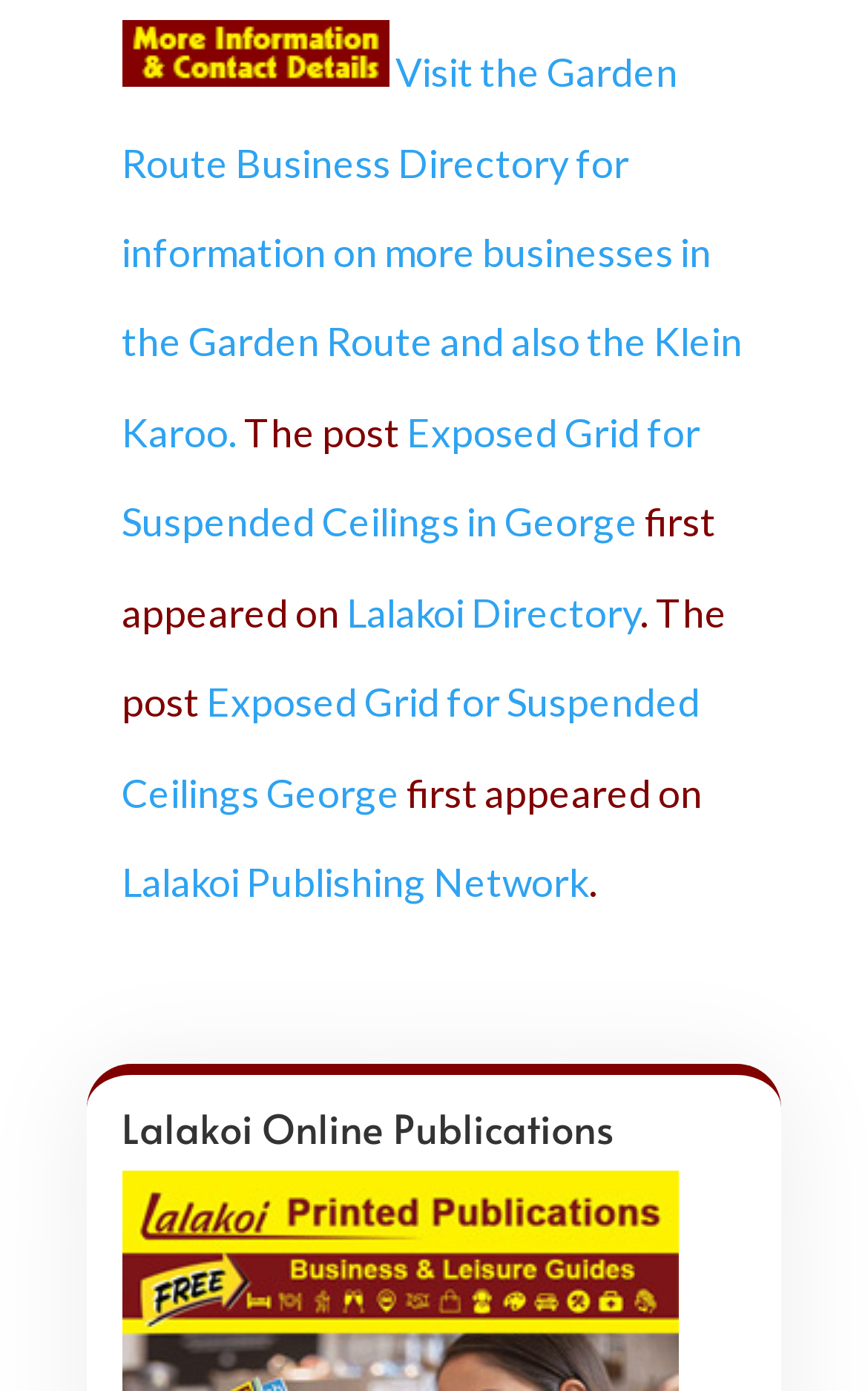Provide your answer to the question using just one word or phrase: How many links are there in the webpage?

5